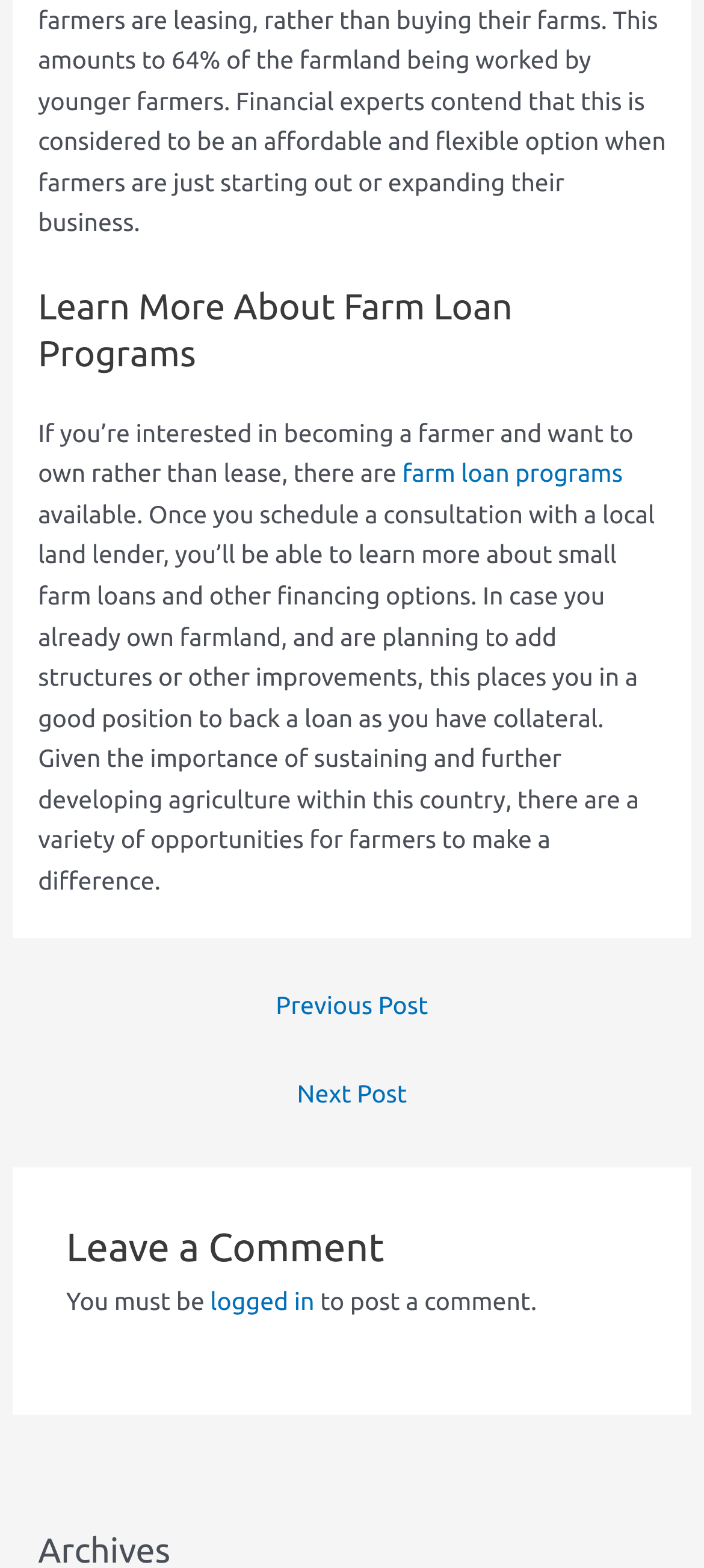Based on the element description logged in, identify the bounding box coordinates for the UI element. The coordinates should be in the format (top-left x, top-left y, bottom-right x, bottom-right y) and within the 0 to 1 range.

[0.299, 0.821, 0.447, 0.839]